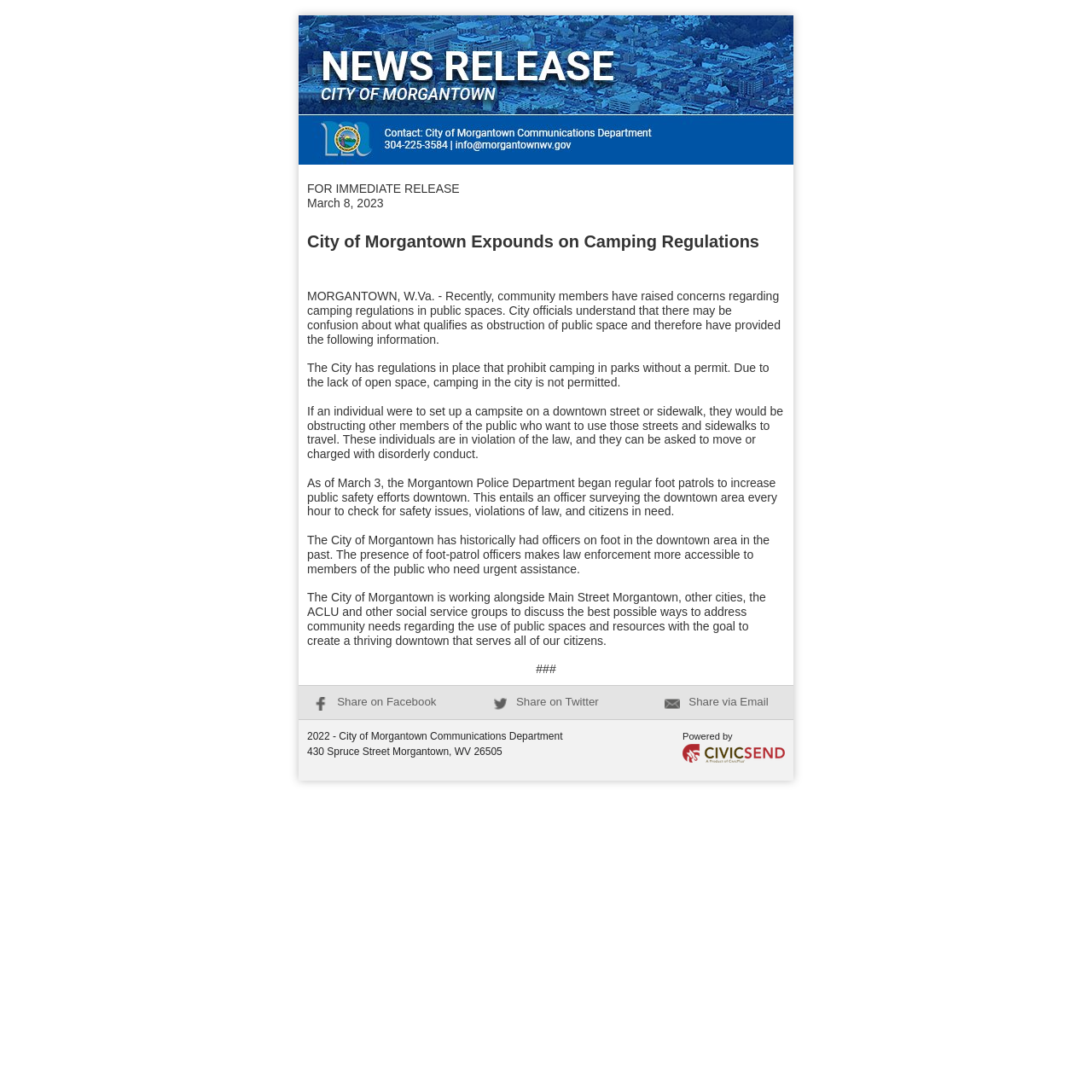Illustrate the webpage's structure and main components comprehensively.

The webpage is a news release from the City of Morgantown, with a title "City Expounds on Camping Regulations" at the top. Below the title, there is a brief introduction stating "This is a City of Morgantown News Release" with a linked image and text. 

The main content of the webpage is a lengthy article discussing camping regulations in public spaces. The article is divided into several paragraphs, each explaining different aspects of the regulations, such as the prohibition of camping in parks without a permit, the obstruction of public spaces, and the role of the Morgantown Police Department in maintaining public safety. 

The article is positioned in the middle of the webpage, spanning from the top to the bottom. There are no images within the article, but there are several social media links, including "Share on Facebook", "Share on Twitter", and "Share via Email", located at the bottom of the webpage, above the footer. 

The footer section contains the copyright information "2022 - City of Morgantown Communications Department", the address "430 Spruce Street Morgantown, WV 26505", and a "Powered by" statement with a linked image of "CivicSend - A product of CivicPlus".